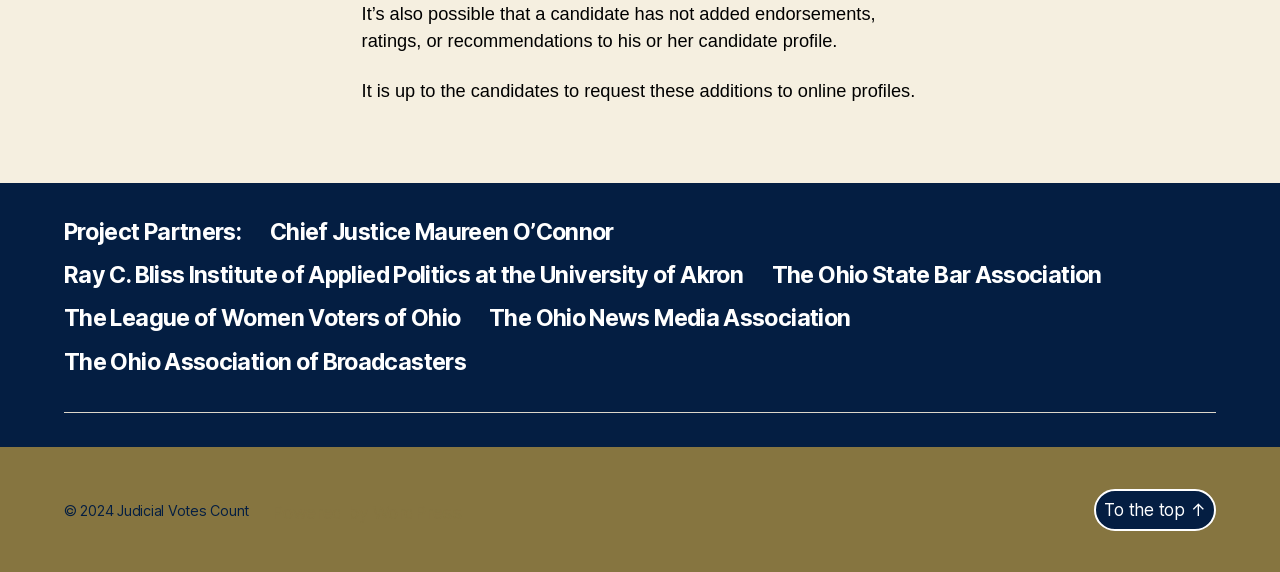Bounding box coordinates are specified in the format (top-left x, top-left y, bottom-right x, bottom-right y). All values are floating point numbers bounded between 0 and 1. Please provide the bounding box coordinate of the region this sentence describes: The Ohio State Bar Association

[0.603, 0.457, 0.861, 0.506]